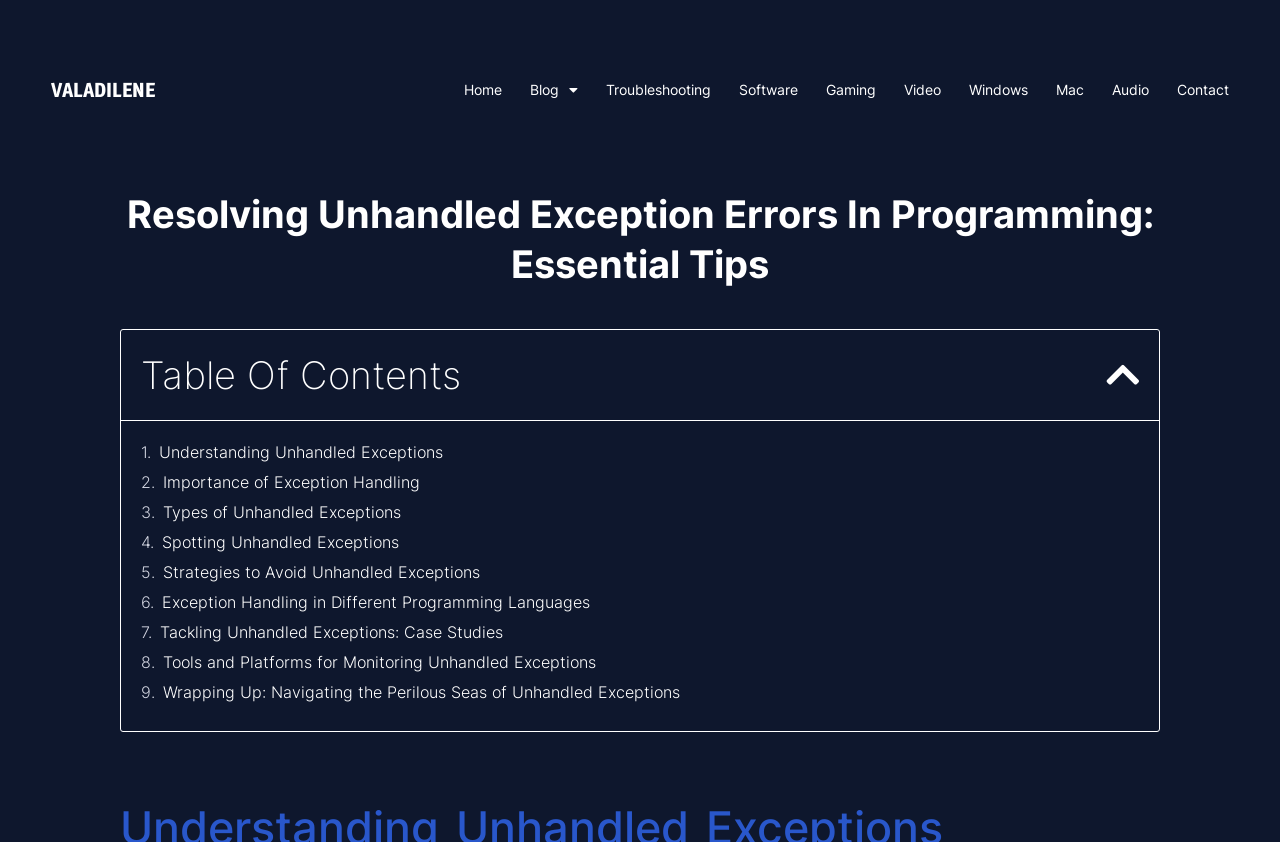What is the main topic of this webpage?
Offer a detailed and full explanation in response to the question.

Based on the webpage's structure and content, it appears to be focused on discussing unhandled exception errors in programming, with various sections and links related to this topic.